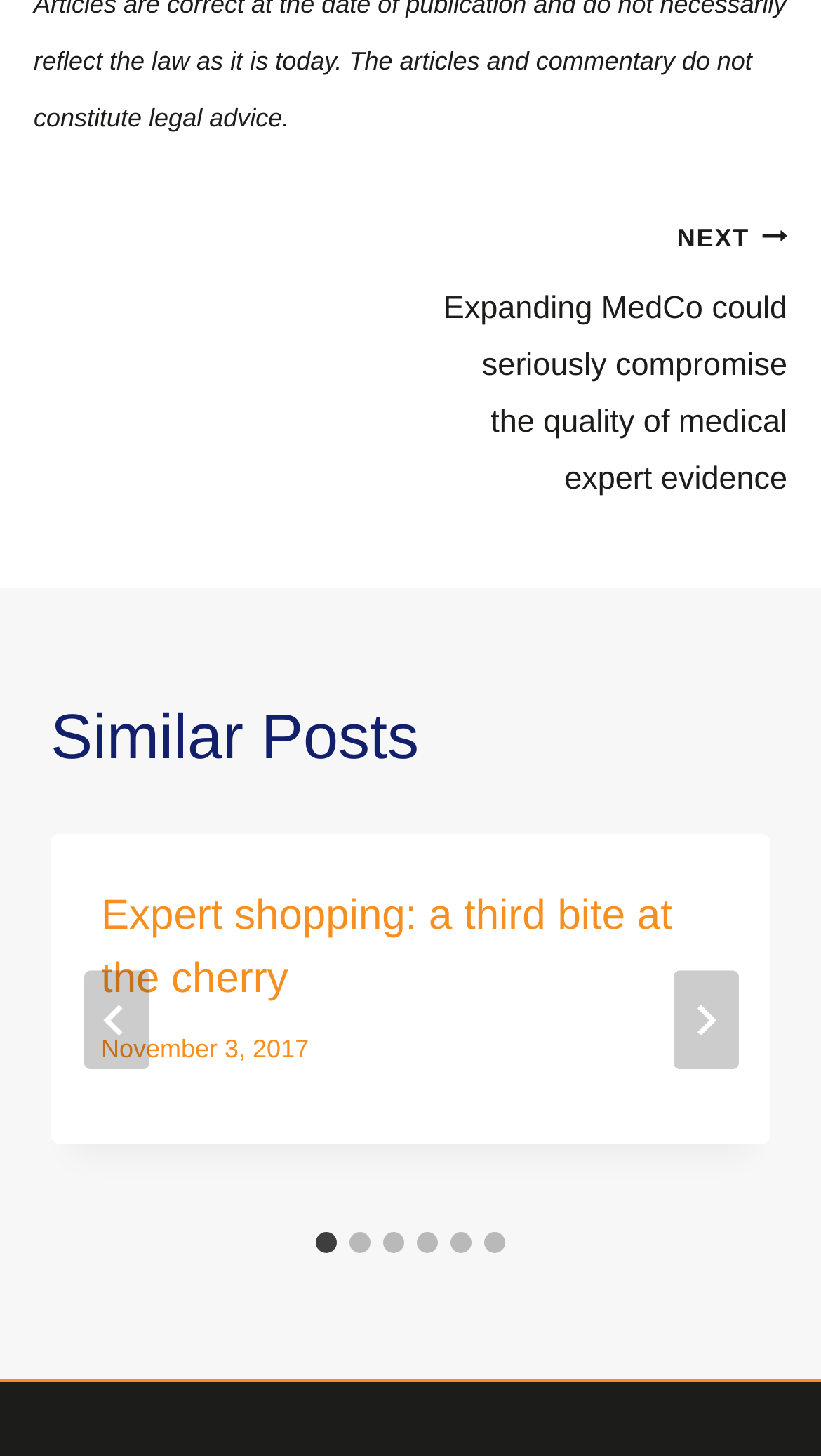Find the bounding box coordinates of the UI element according to this description: "aria-label="Next"".

[0.819, 0.666, 0.899, 0.734]